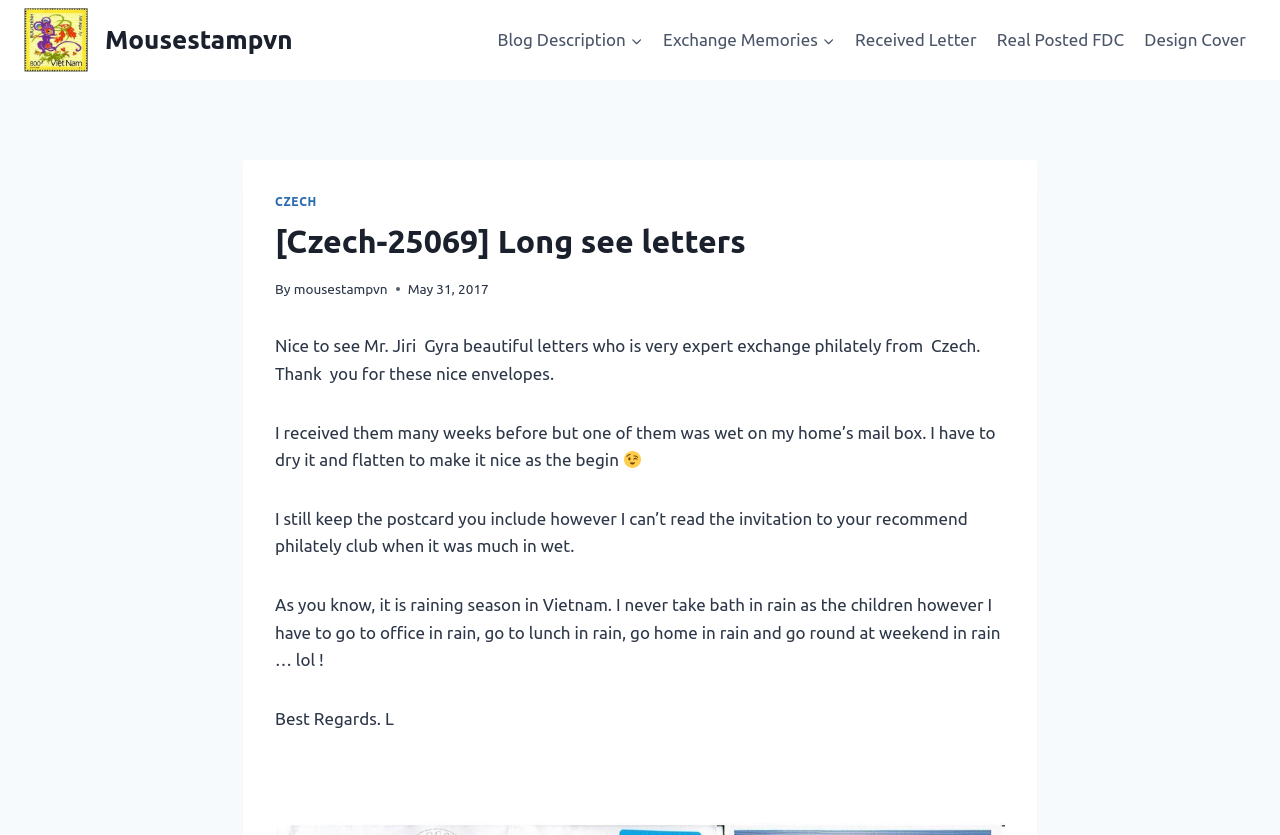How many links are in the primary navigation?
Respond with a short answer, either a single word or a phrase, based on the image.

5